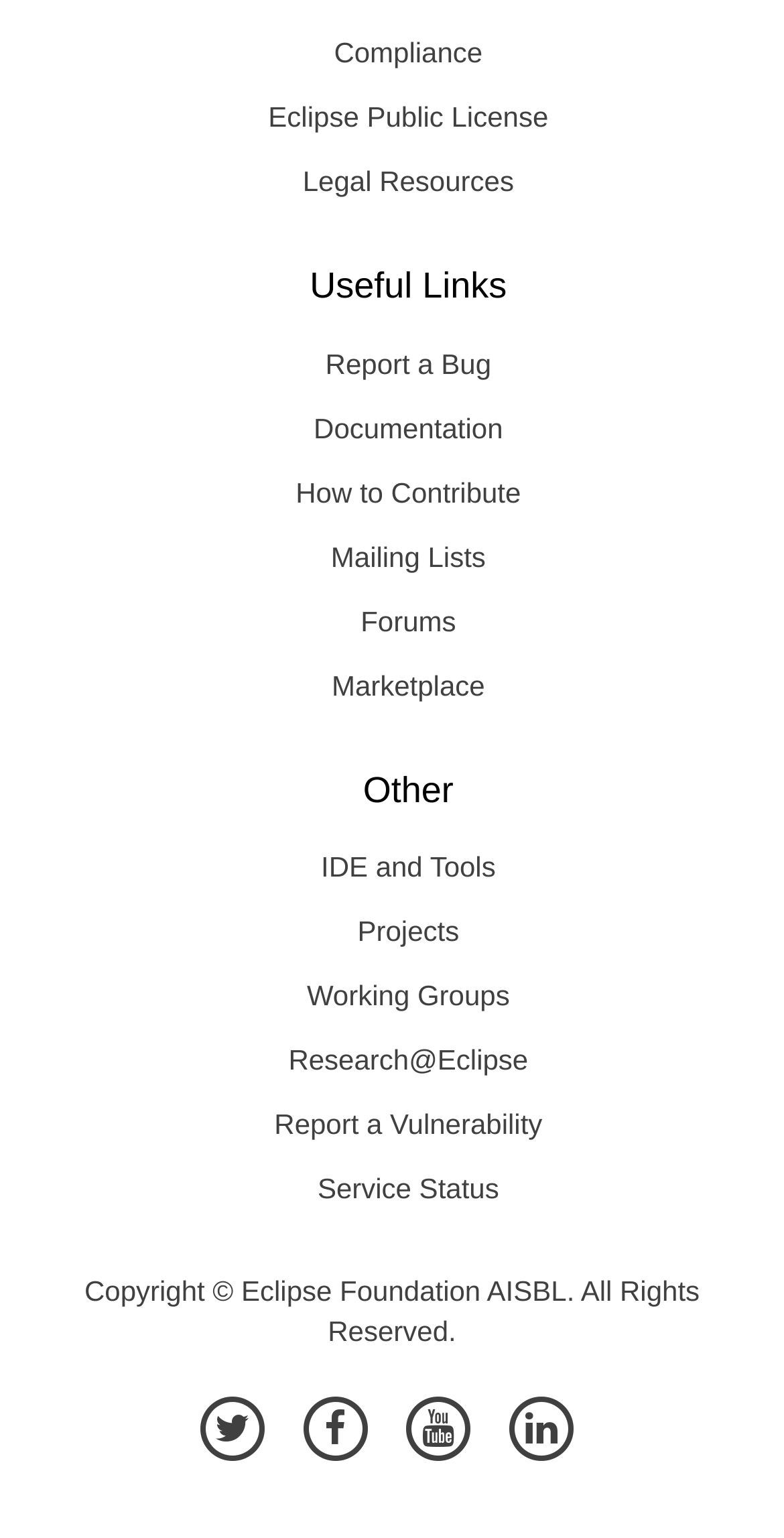How many links are under 'Useful Links'?
Please provide a detailed and comprehensive answer to the question.

I counted the links under the 'Useful Links' heading, which are 'Report a Bug', 'Documentation', 'How to Contribute', 'Mailing Lists', 'Forums', 'Marketplace', 'Compliance', and 'Eclipse Public License', totaling 8 links.